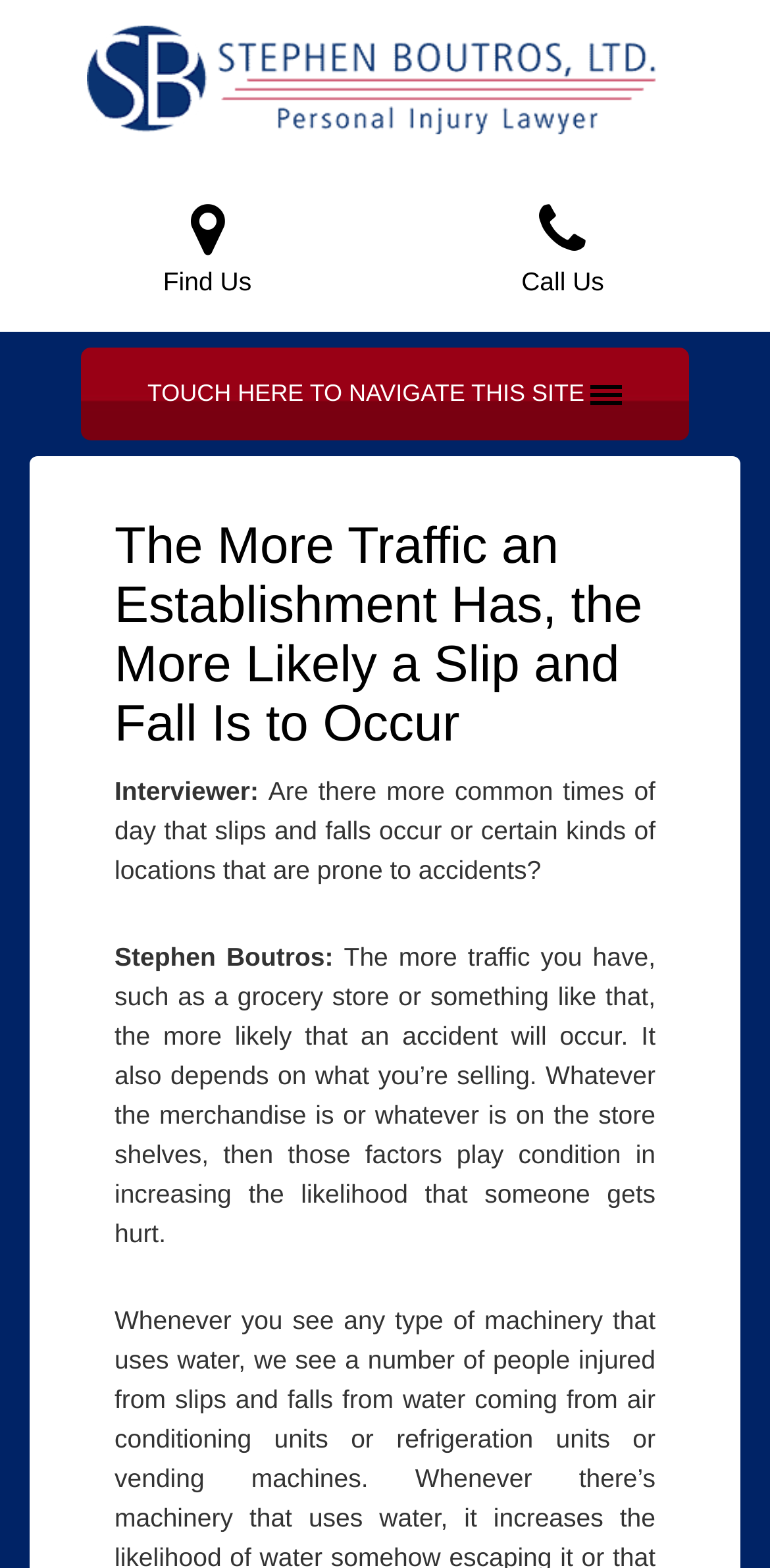Describe every aspect of the webpage comprehensively.

The webpage appears to be a personal injury law firm's website, with a focus on slip and fall accidents in retail establishments. At the top left of the page, there is a logo image with a corresponding link. To the right of the logo, there are two links, "Find Us" and "Call Us", which are likely navigation links to the firm's contact information.

Below the top navigation section, there is a layout table that occupies most of the page. Within this table, there is a heading that reads "The More Traffic an Establishment Has, the More Likely a Slip and Fall Is to Occur", which is likely the title of an article or interview. 

Underneath the heading, there is a section that appears to be a Q&A or interview transcript. The interviewer's question is "Are there more common times of day that slips and falls occur or certain kinds of locations that are prone to accidents?" and is displayed in a smaller font size. The response from Stephen Boutros, the attorney, is a longer paragraph that explains how the likelihood of accidents increases with more traffic in retail establishments, and how the type of merchandise being sold also plays a role.

Overall, the webpage has a simple and clean layout, with a focus on presenting information about personal injury cases in Texas, specifically slip and fall accidents in retail establishments.